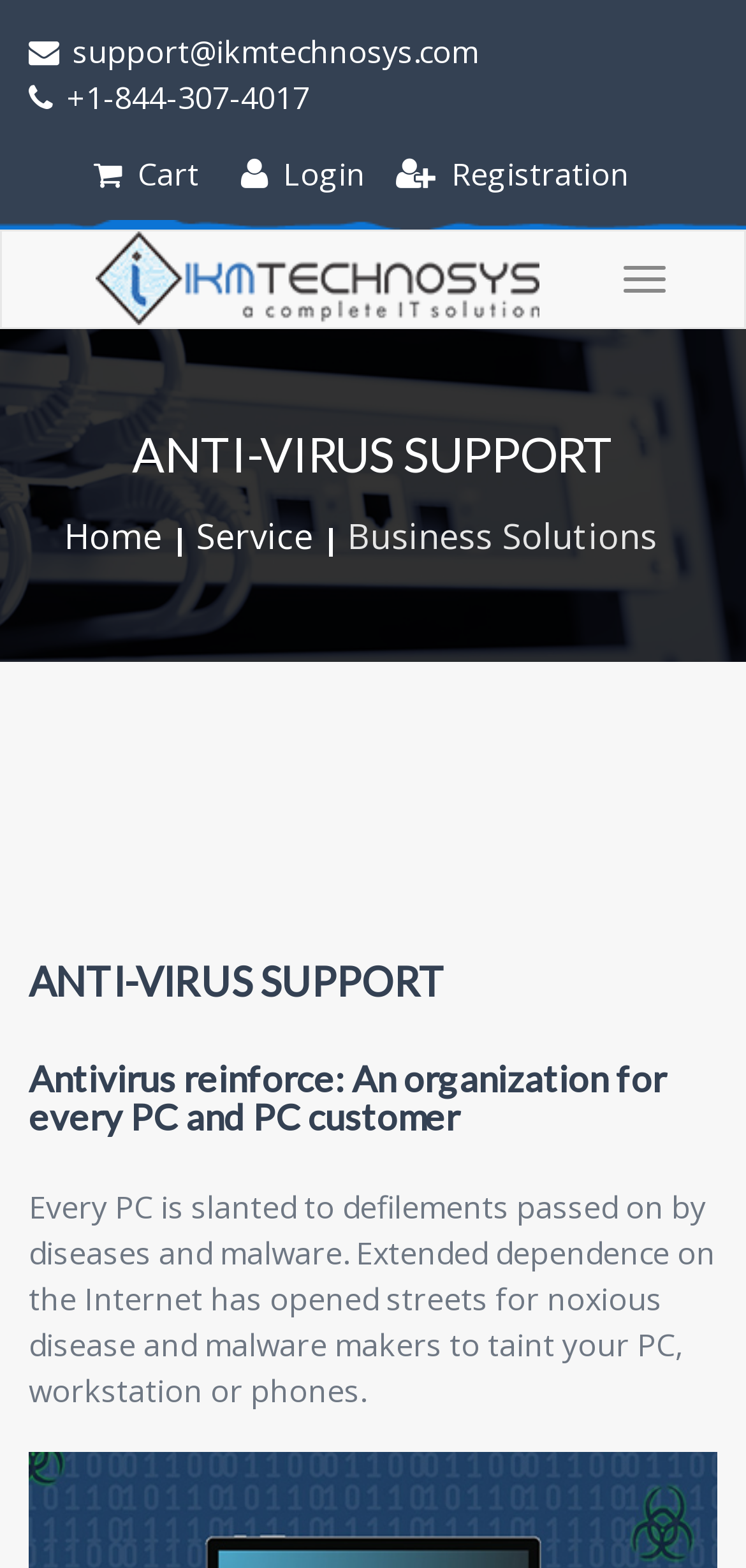Please find the bounding box coordinates of the element that needs to be clicked to perform the following instruction: "Register for an account". The bounding box coordinates should be four float numbers between 0 and 1, represented as [left, top, right, bottom].

[0.531, 0.098, 0.874, 0.124]